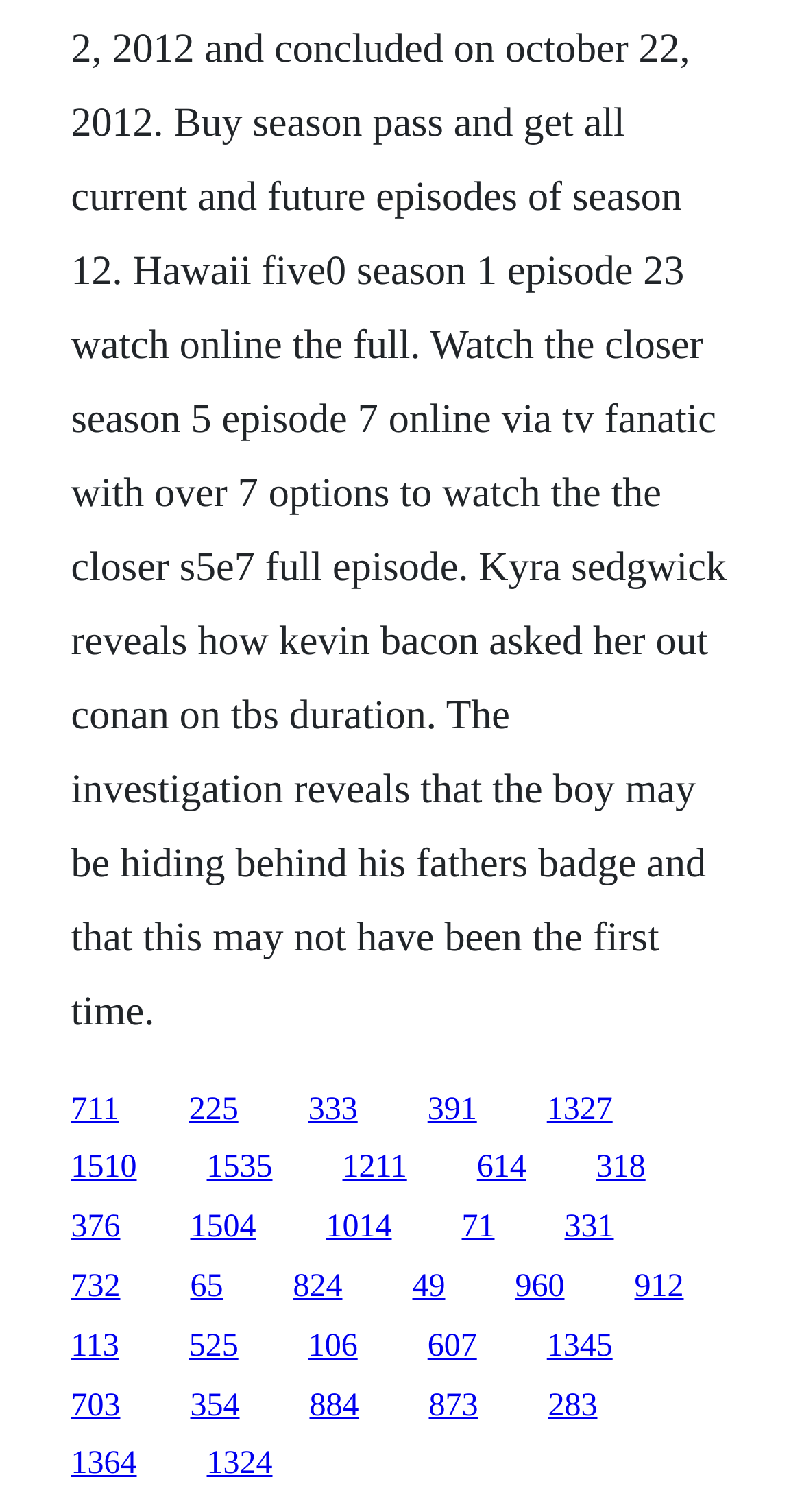Determine the bounding box for the described HTML element: "824". Ensure the coordinates are four float numbers between 0 and 1 in the format [left, top, right, bottom].

[0.365, 0.839, 0.427, 0.863]